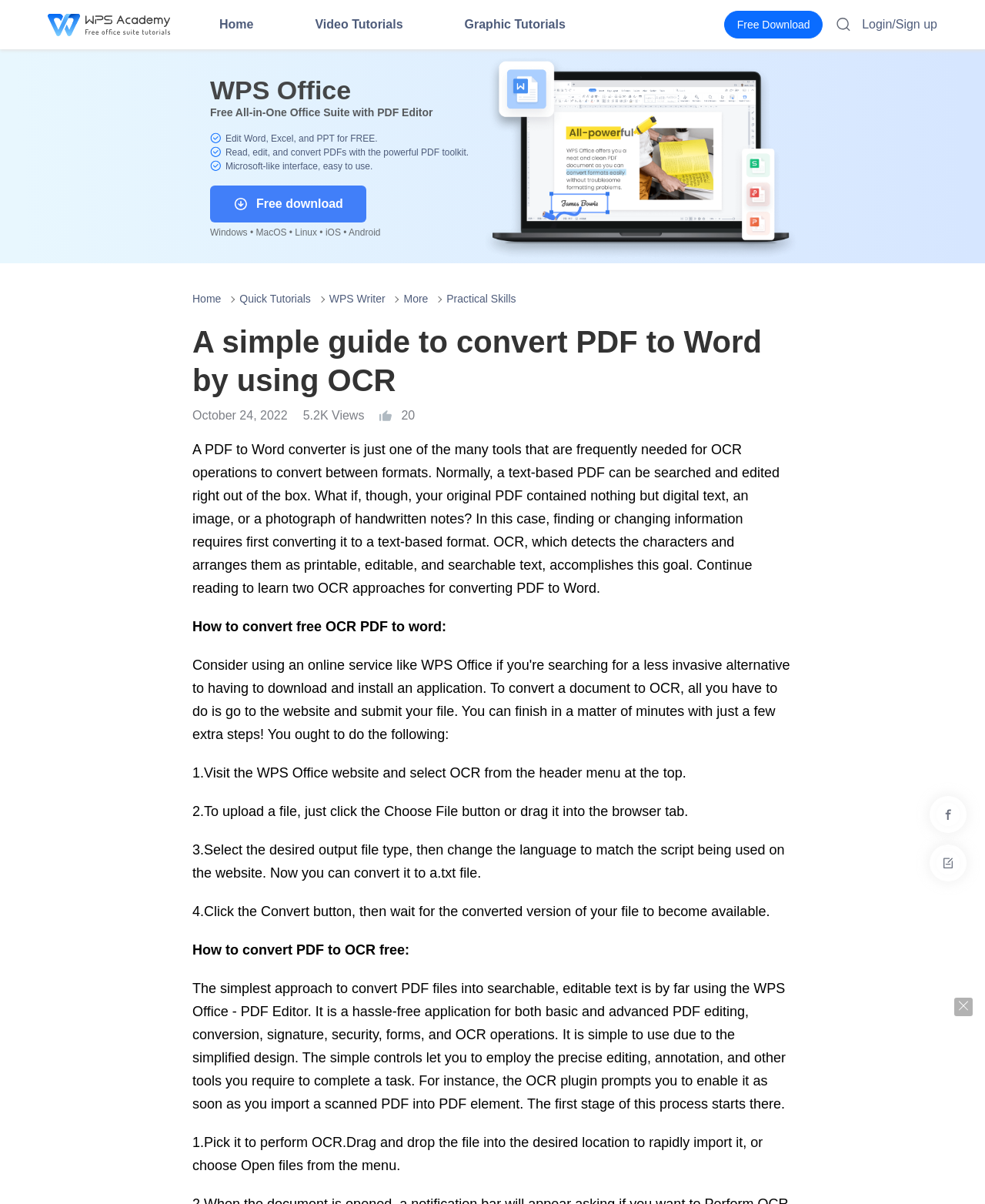What is the purpose of OCR operations?
Provide a short answer using one word or a brief phrase based on the image.

To convert between formats